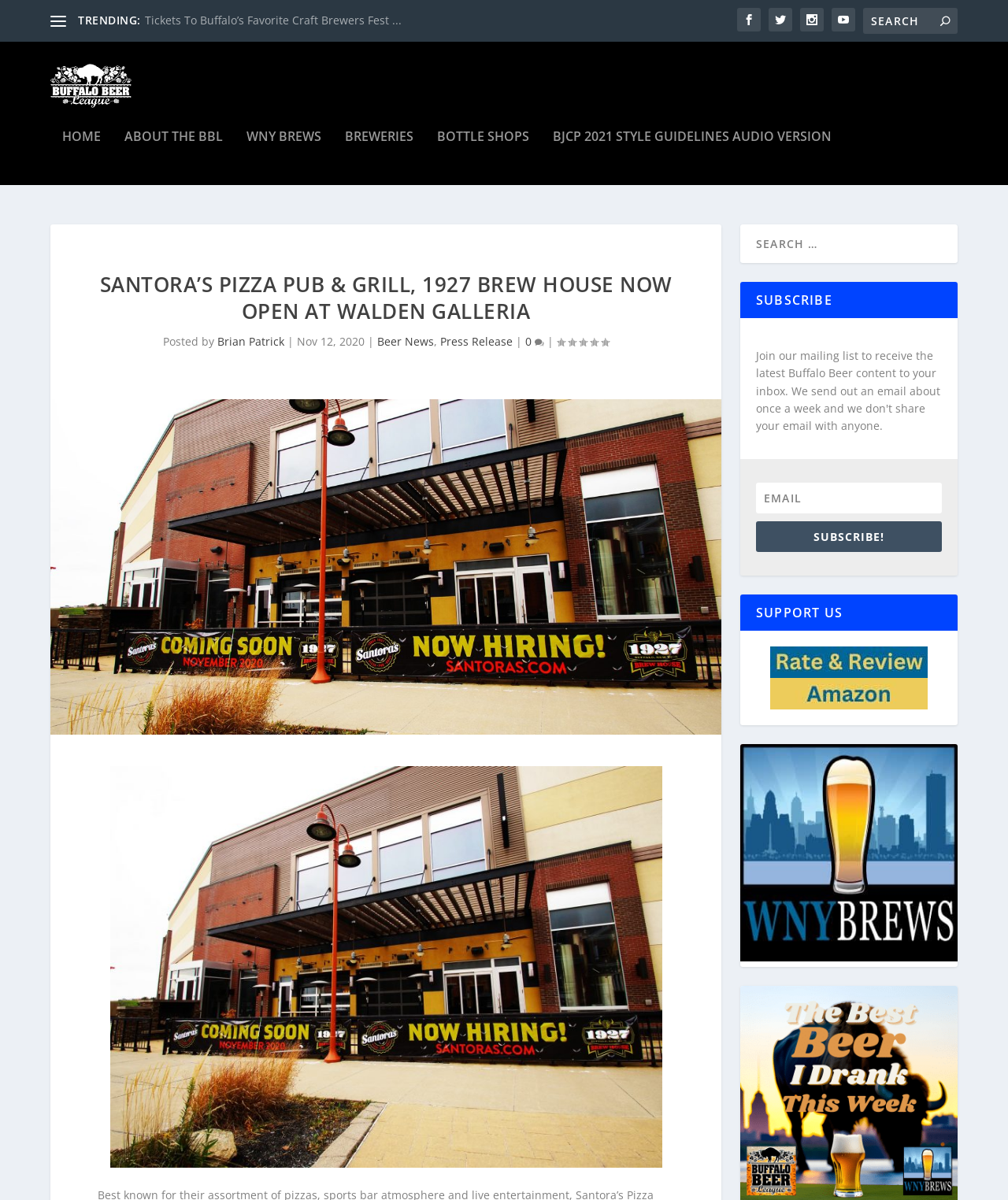Give a one-word or one-phrase response to the question: 
What is the logo of WNY Brews?

A graphic of a beer glass against the Buffalo skyline